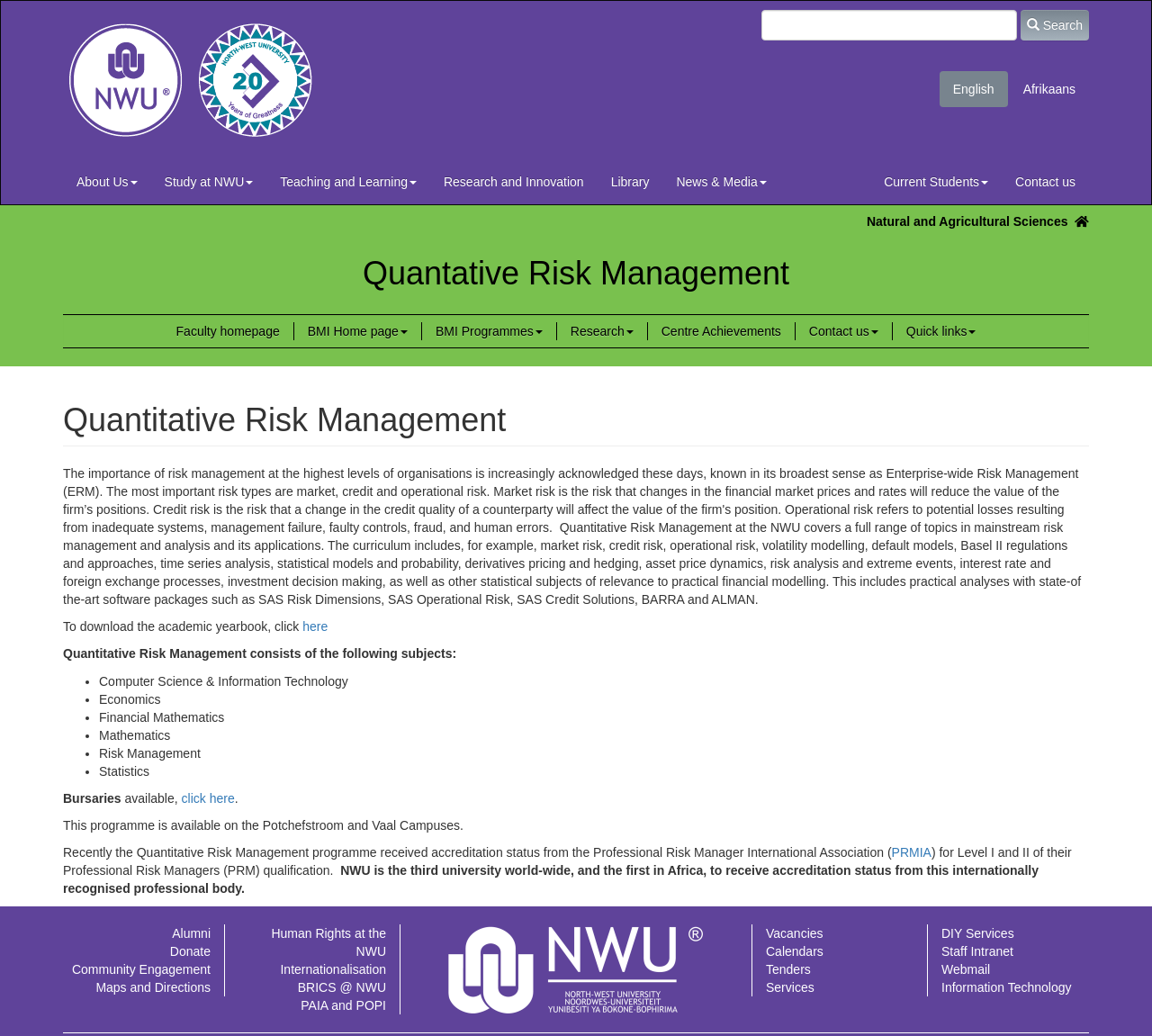Please answer the following question using a single word or phrase: 
What is the programme that received accreditation status from PRMIA?

Quantitative Risk Management